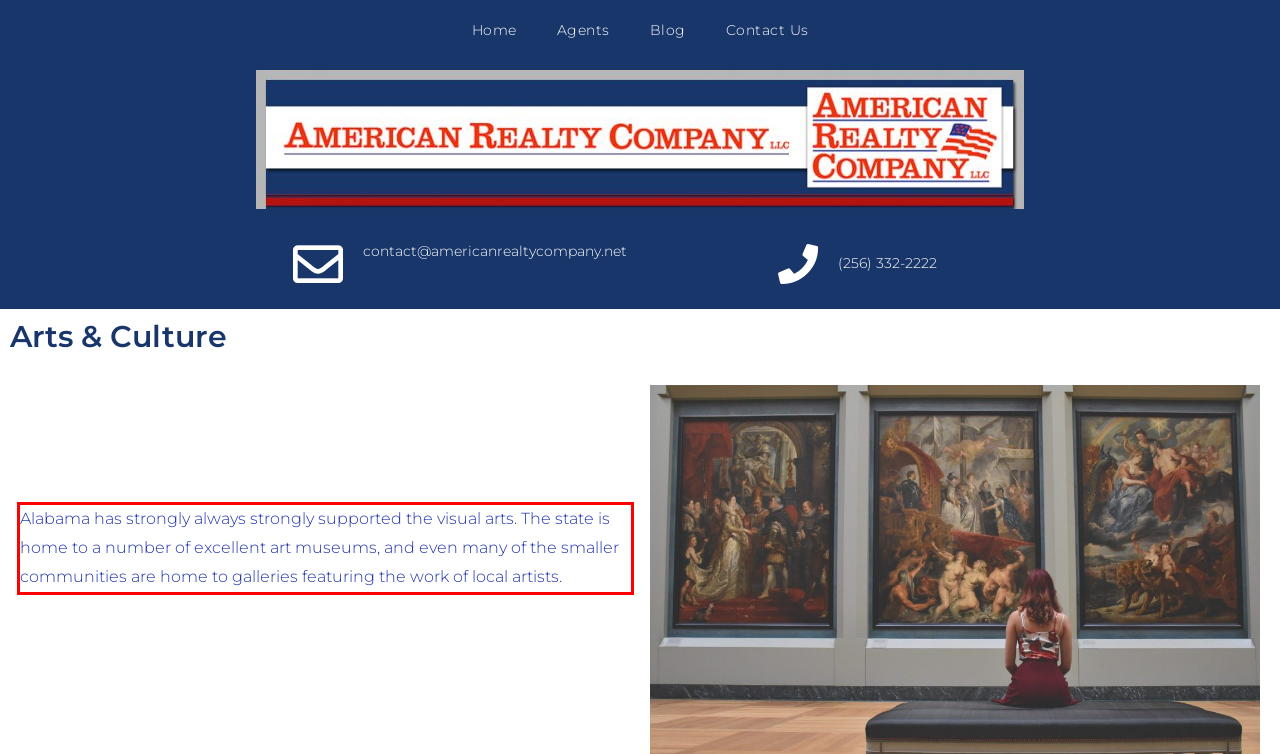Given a screenshot of a webpage containing a red bounding box, perform OCR on the text within this red bounding box and provide the text content.

Alabama has strongly always strongly supported the visual arts. The state is home to a number of excellent art museums, and even many of the smaller communities are home to galleries featuring the work of local artists.